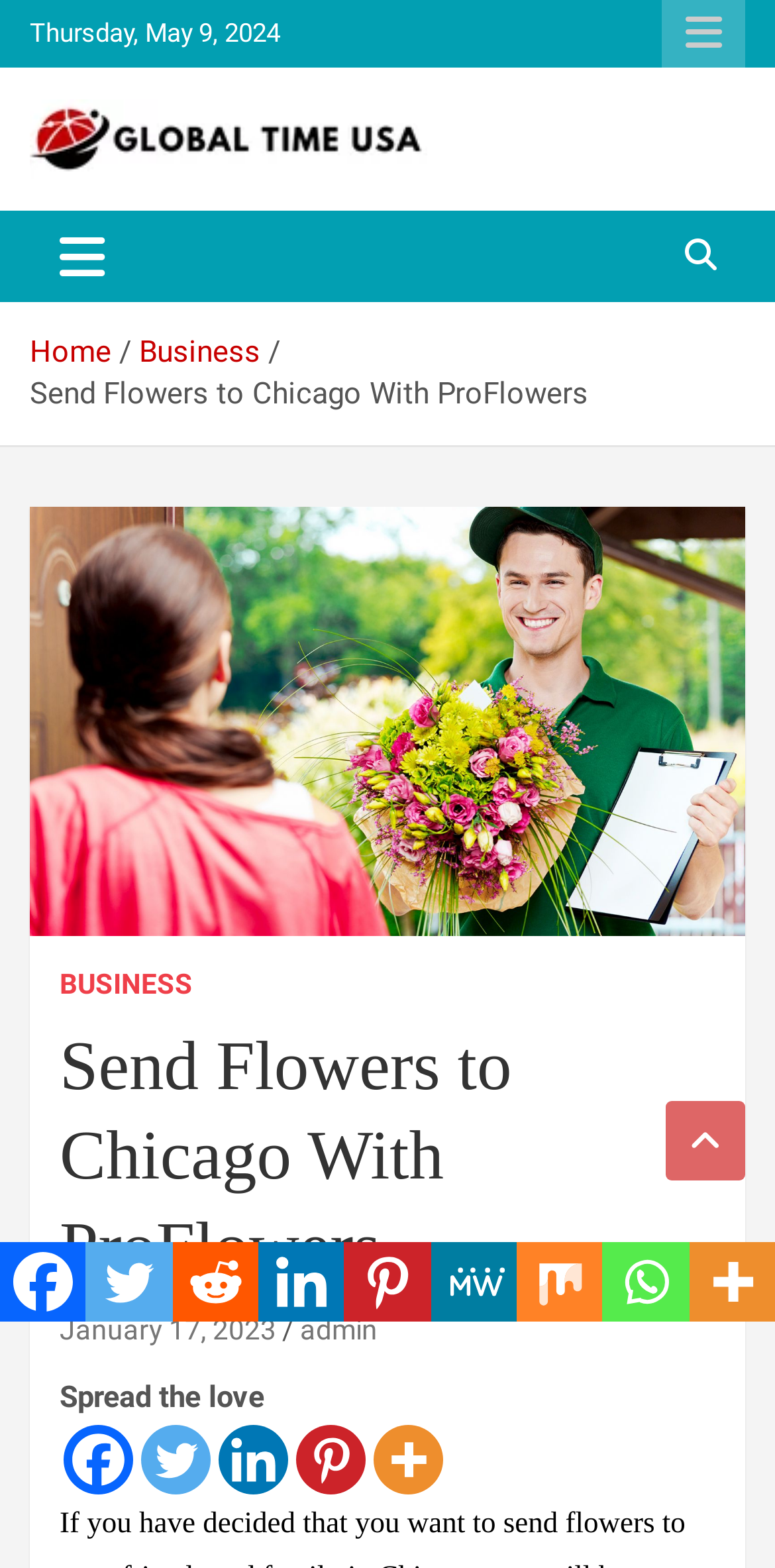Determine the bounding box coordinates of the clickable element to complete this instruction: "View BUSINESS page". Provide the coordinates in the format of four float numbers between 0 and 1, [left, top, right, bottom].

[0.077, 0.616, 0.249, 0.641]